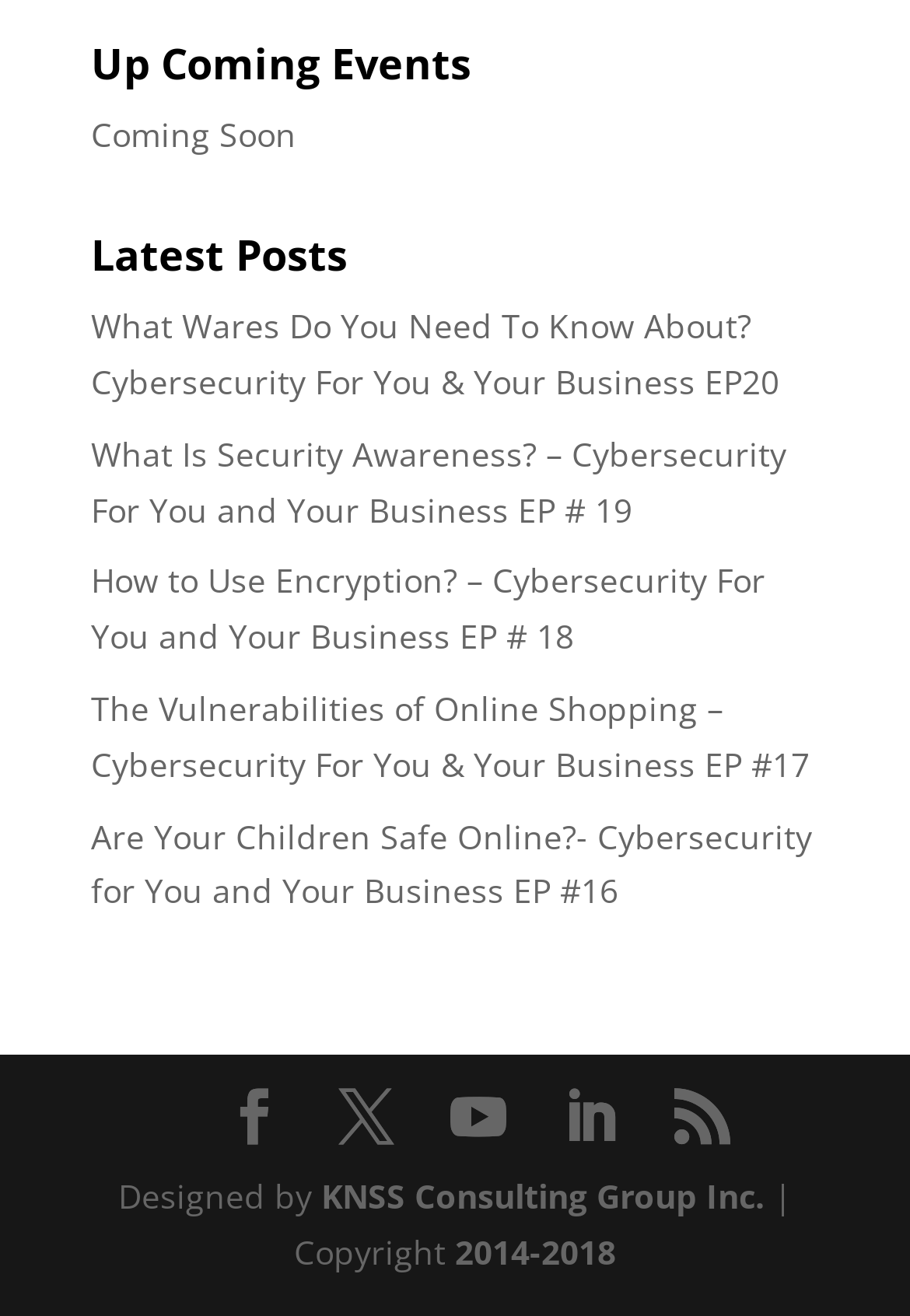Answer in one word or a short phrase: 
What is the year range of the copyright?

2014-2018